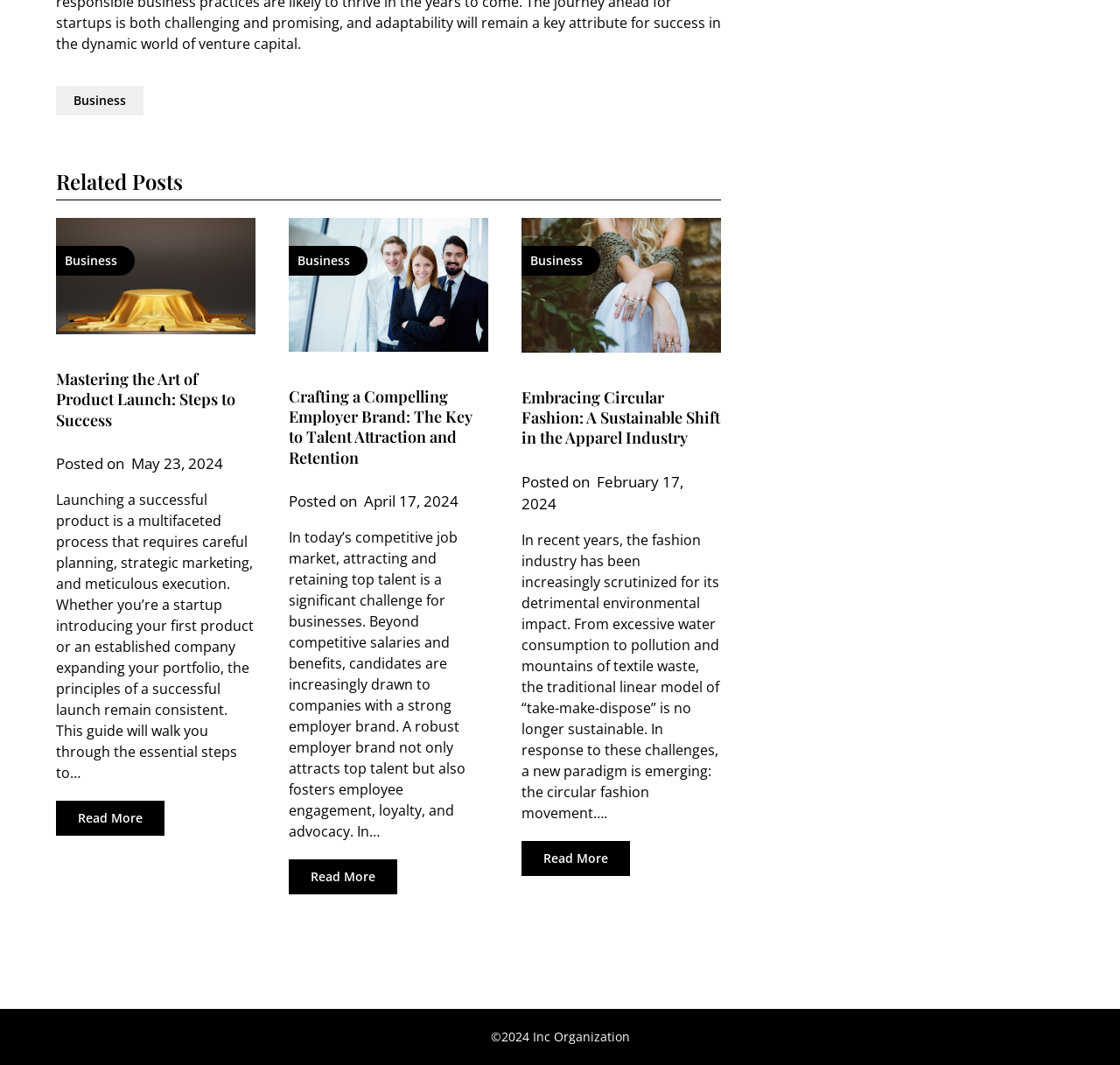Identify the bounding box for the UI element described as: "Read More". Ensure the coordinates are four float numbers between 0 and 1, formatted as [left, top, right, bottom].

[0.466, 0.789, 0.563, 0.822]